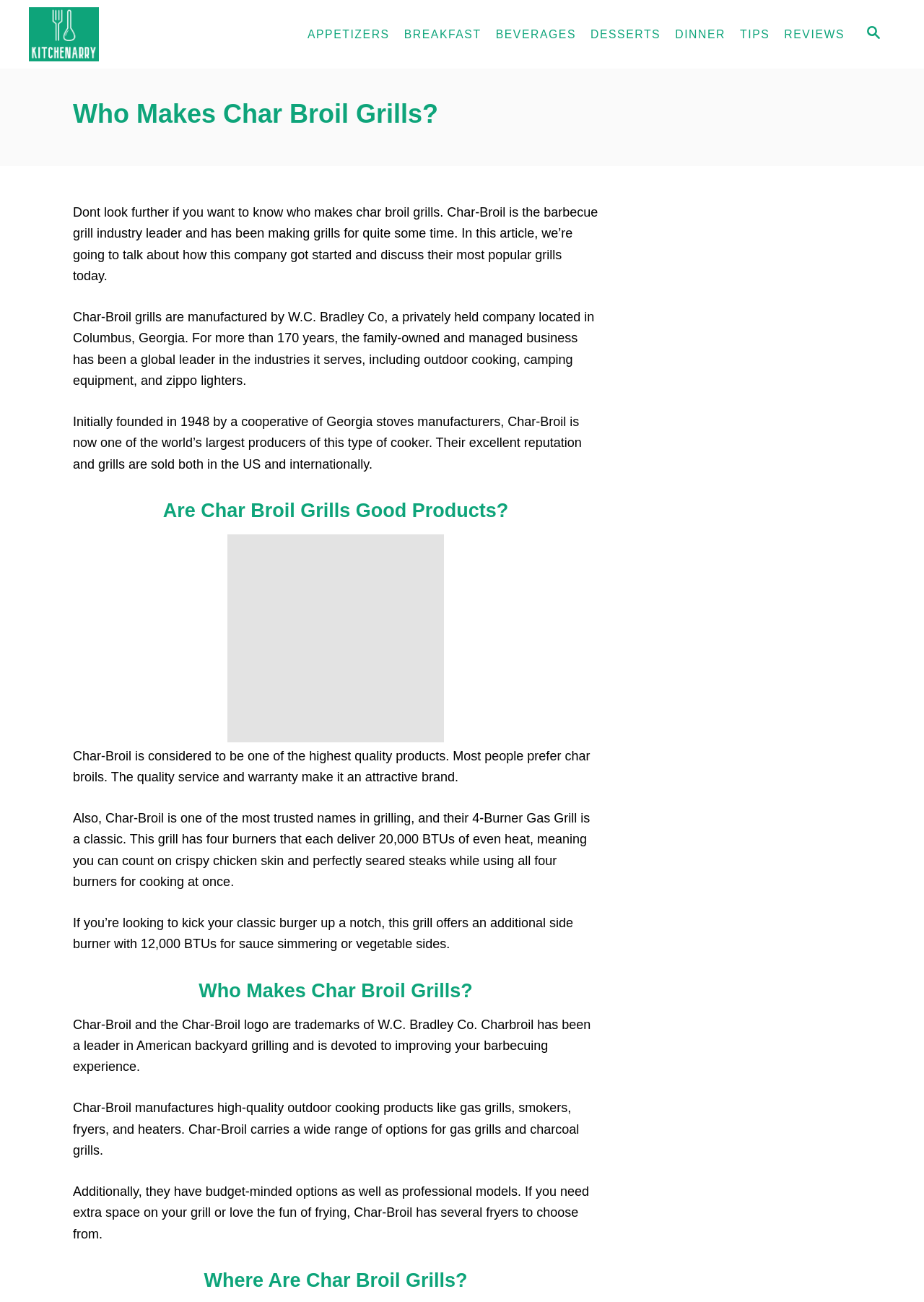What type of products does Char-Broil manufacture?
Refer to the image and give a detailed answer to the query.

The webpage states that Char-Broil manufactures high-quality outdoor cooking products like gas grills, smokers, fryers, and heaters, as mentioned in the ninth paragraph.